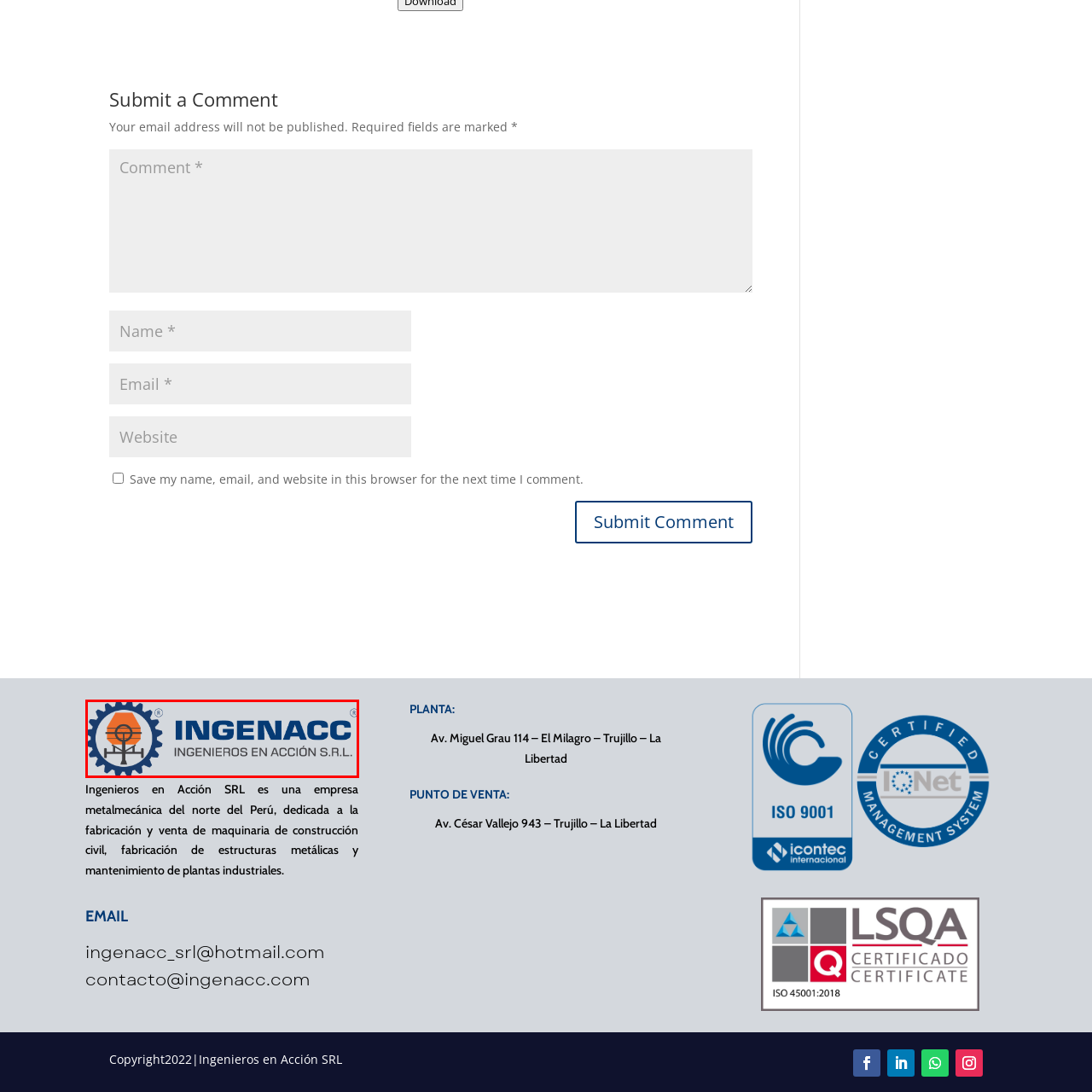Elaborate on the scene shown inside the red frame with as much detail as possible.

The image features the logo of "Ingenieros en Acción S.R.L.," a company specializing in metalworking and the manufacture of construction machinery. The logo is designed within a gear motif, reflecting the engineering and industrial focus of the company. The name "INGENACC" is prominently displayed in bold, blue lettering alongside the full title "INGENIEROS EN ACCIÓN S.R.L." beneath it. The overall design conveys a sense of professionalism and technical expertise, aligning with the company's commitment to delivering quality services in the construction sector.